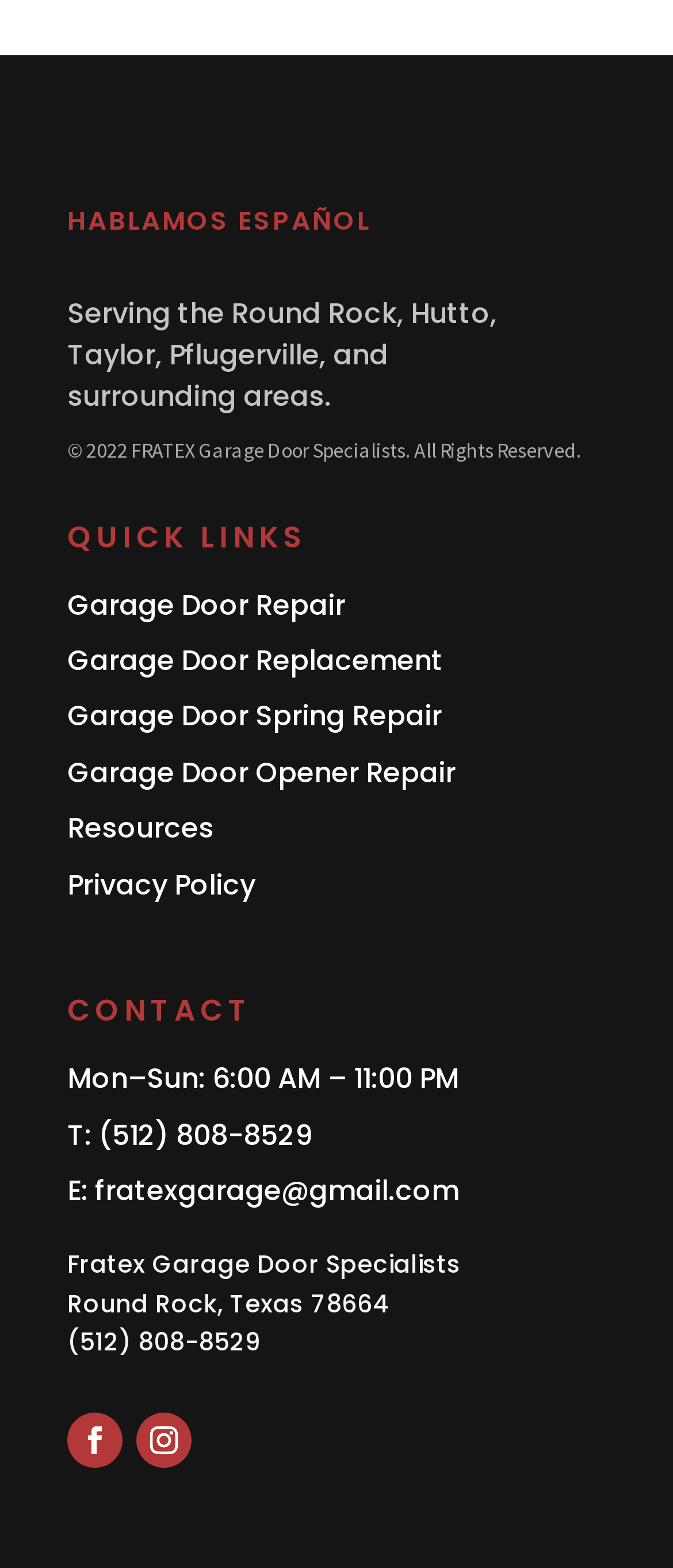What is the location of the business?
Provide a concise answer using a single word or phrase based on the image.

Round Rock, Texas